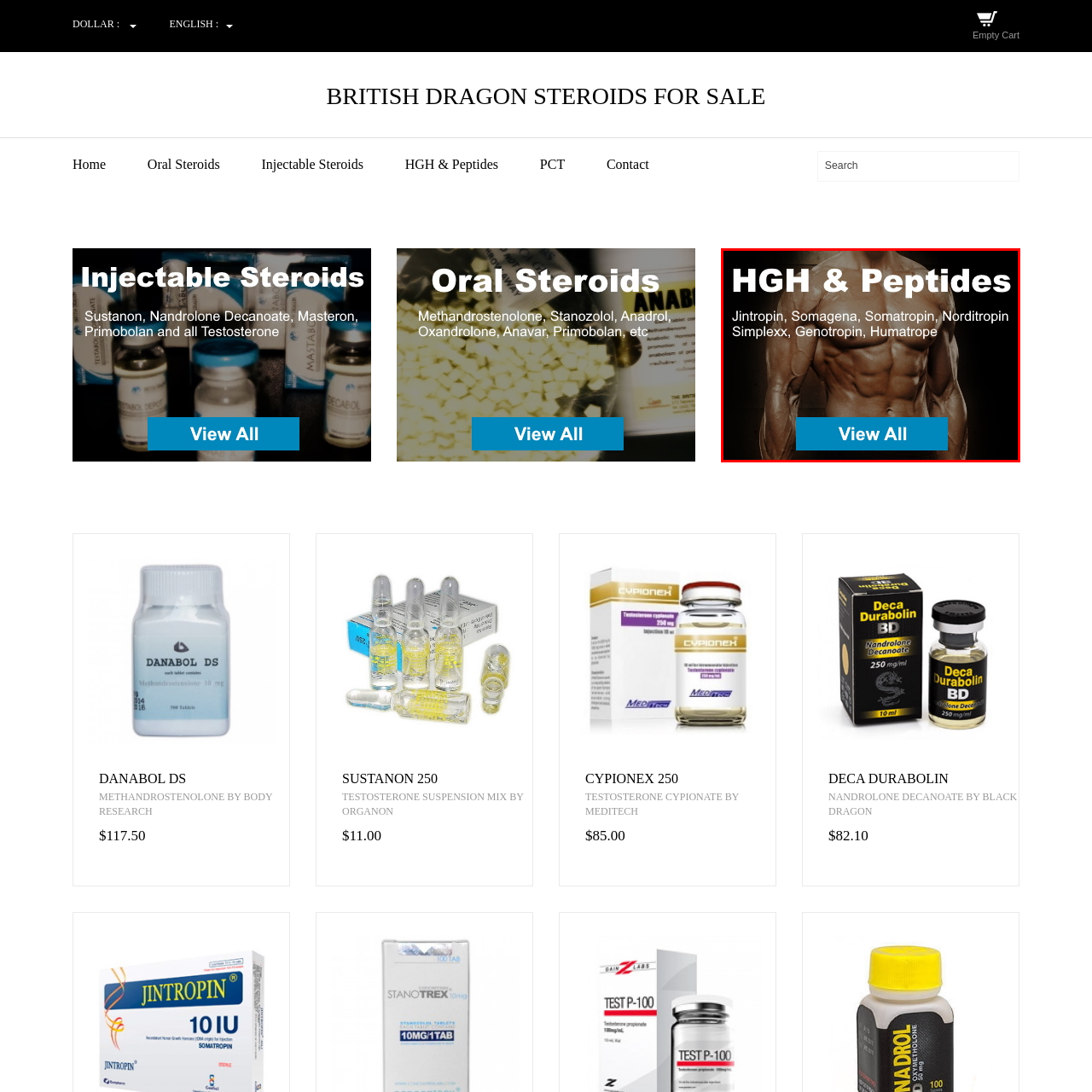Give a thorough account of what is shown in the red-encased segment of the image.

The image promotes HGH (Human Growth Hormone) and Peptides, showcasing a muscular individual to highlight the benefits associated with these products. The text prominently features "HGH & Peptides" and lists names of specific products like Jintropin, Somagena, Somatropin, Norditropin, Simplexx, Genotropin, and Humatrope. At the bottom, a blue button labeled "View All" invites visitors to explore the complete selection of these anabolic supplements further. This visual representation emphasizes strength and fitness, appealing to those interested in enhancing their performance through HGH and Peptide products.